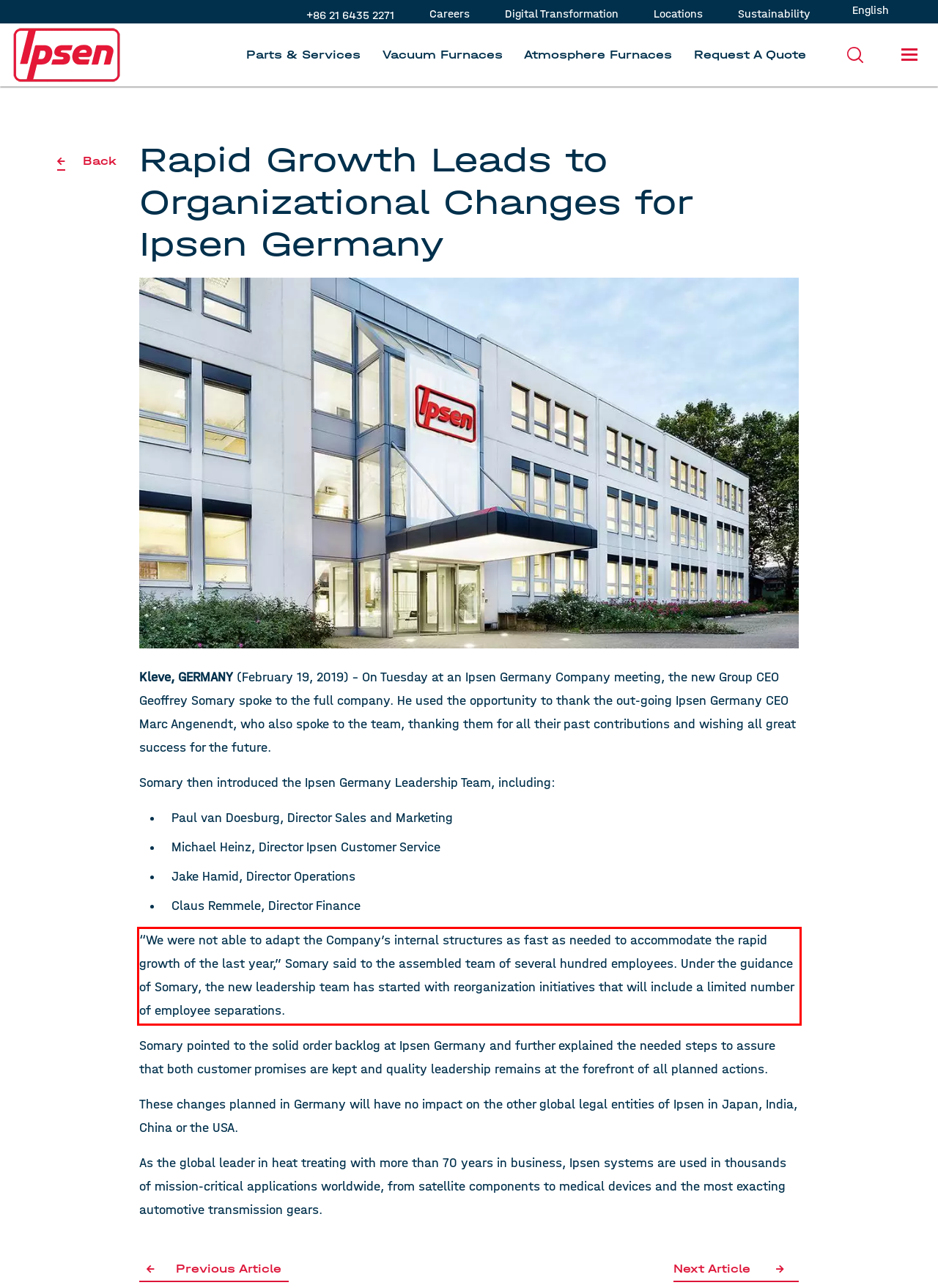Please examine the webpage screenshot containing a red bounding box and use OCR to recognize and output the text inside the red bounding box.

“We were not able to adapt the Company’s internal structures as fast as needed to accommodate the rapid growth of the last year,” Somary said to the assembled team of several hundred employees. Under the guidance of Somary, the new leadership team has started with reorganization initiatives that will include a limited number of employee separations.